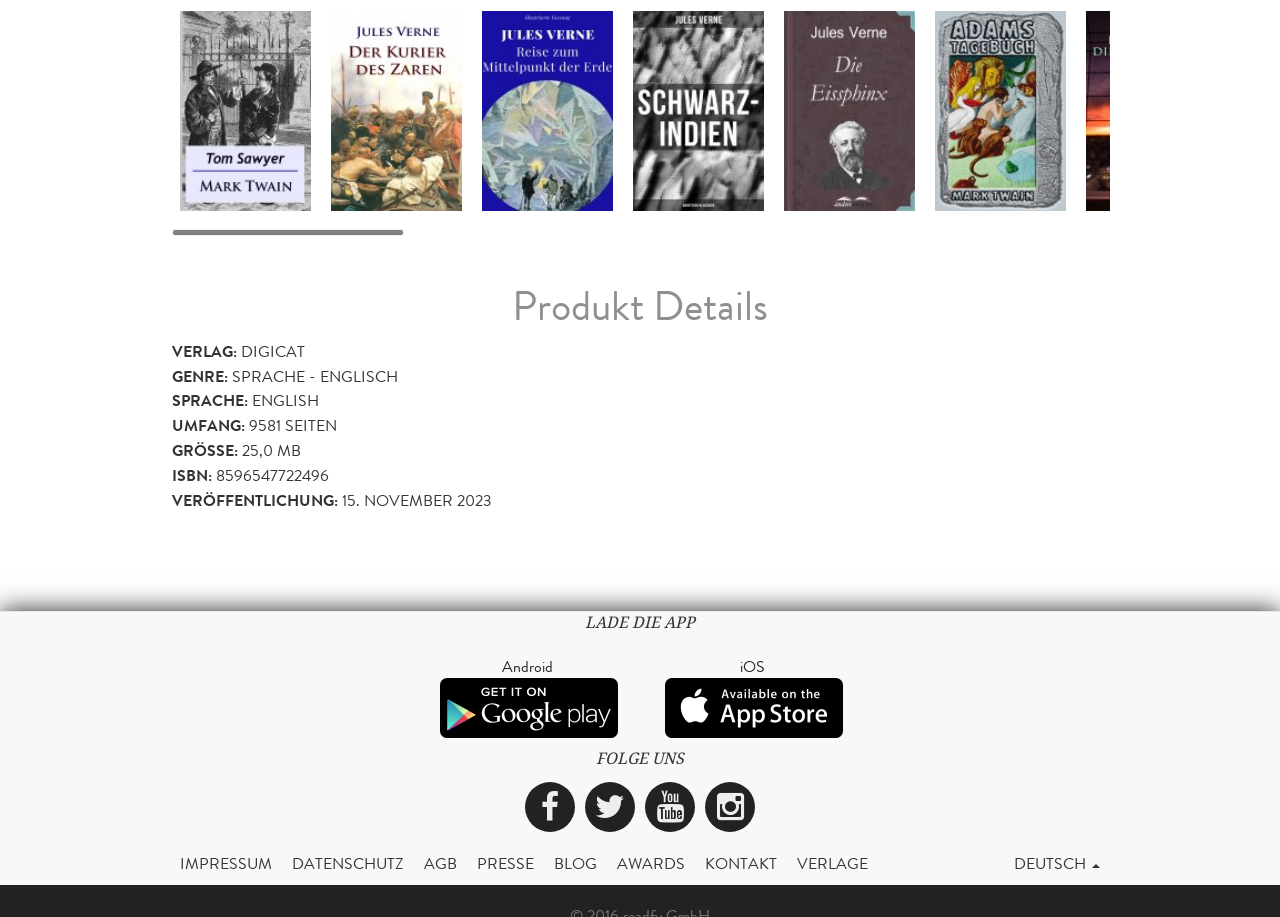Identify the bounding box coordinates of the clickable region to carry out the given instruction: "Get the Android app".

[0.336, 0.704, 0.488, 0.816]